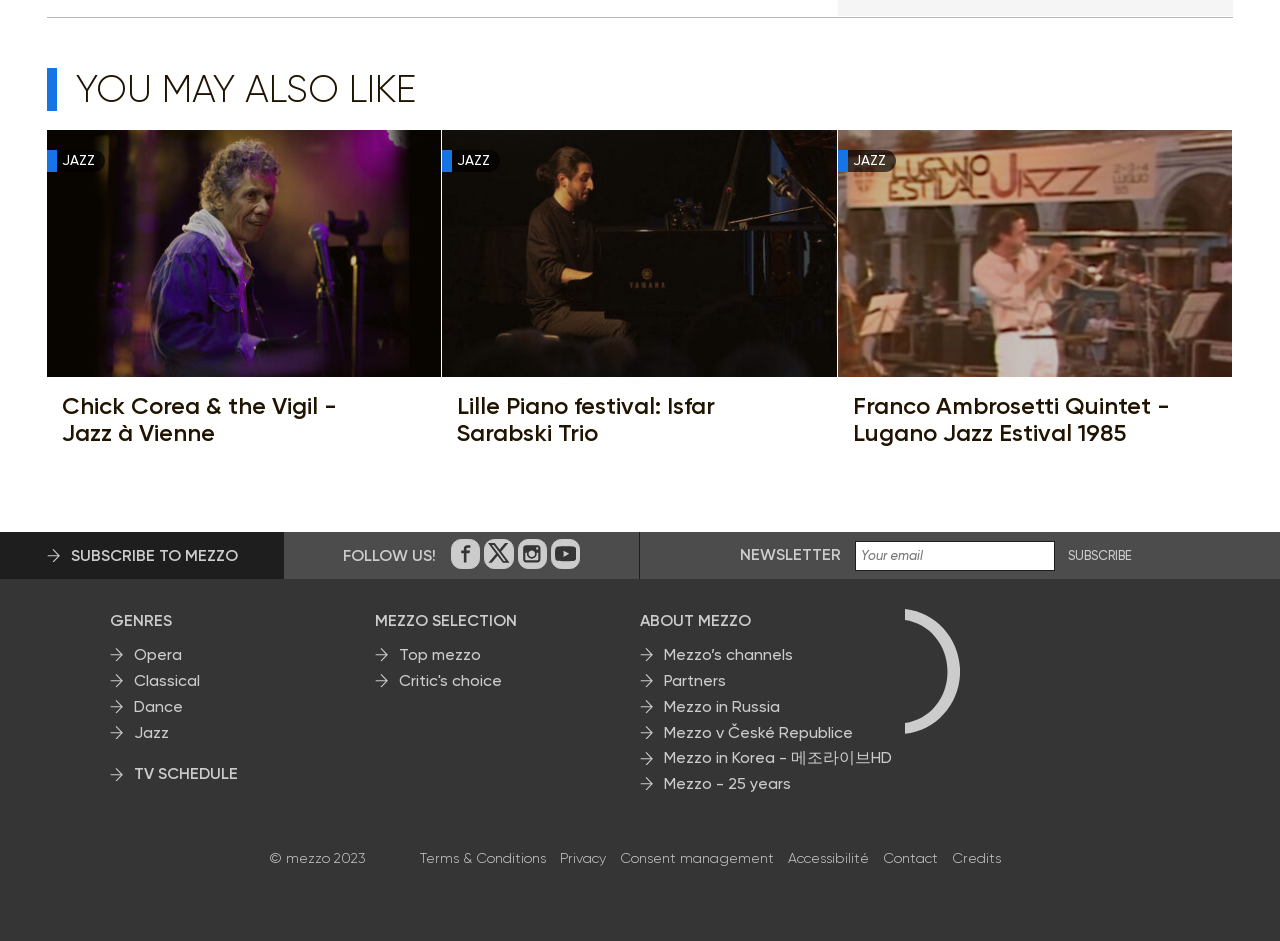What is the name of the TV channel associated with this webpage?
Please provide a single word or phrase in response based on the screenshot.

Mezzo